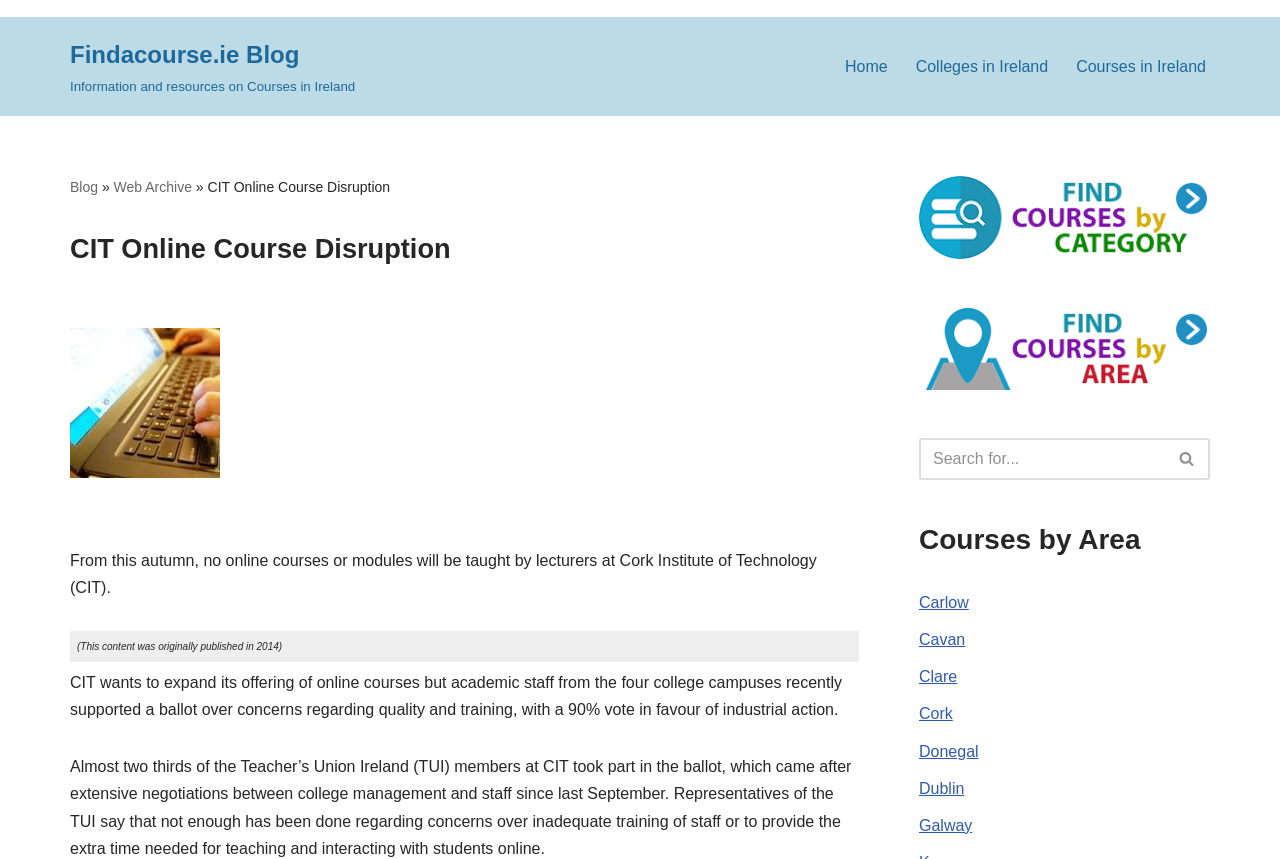Find the bounding box coordinates for the area that should be clicked to accomplish the instruction: "View 'Courses in Ireland' page".

[0.841, 0.062, 0.942, 0.093]